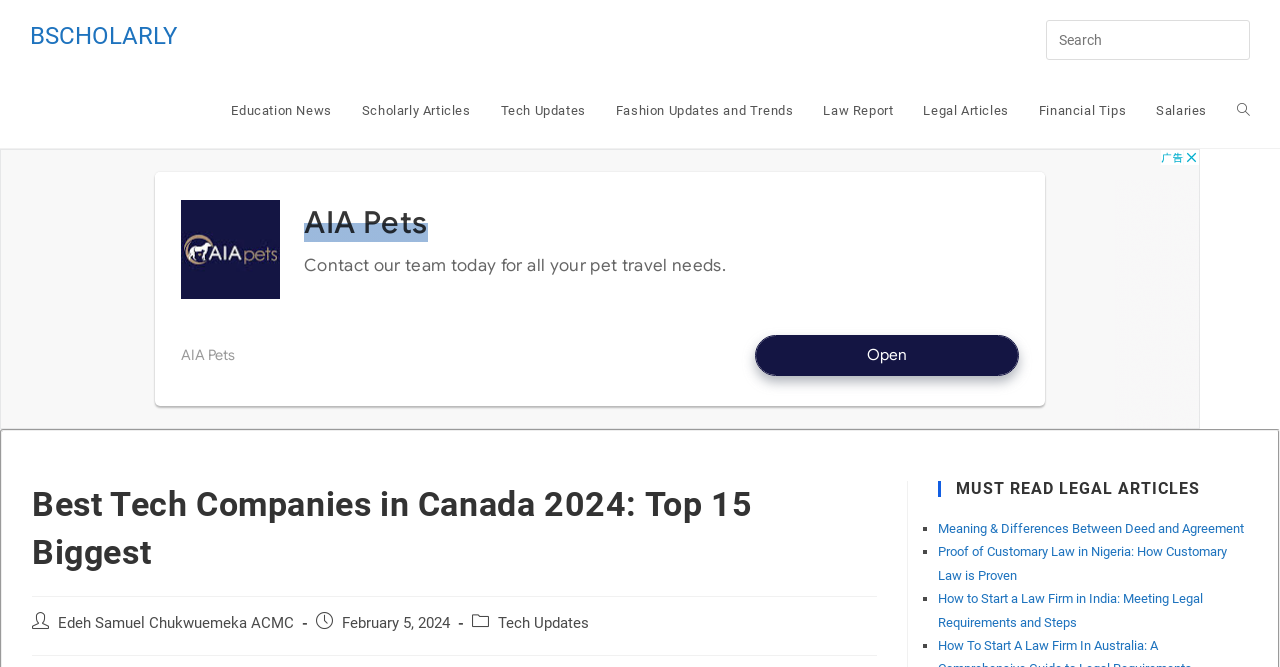Determine the bounding box coordinates of the clickable region to follow the instruction: "Check out Tech Updates".

[0.379, 0.111, 0.469, 0.222]